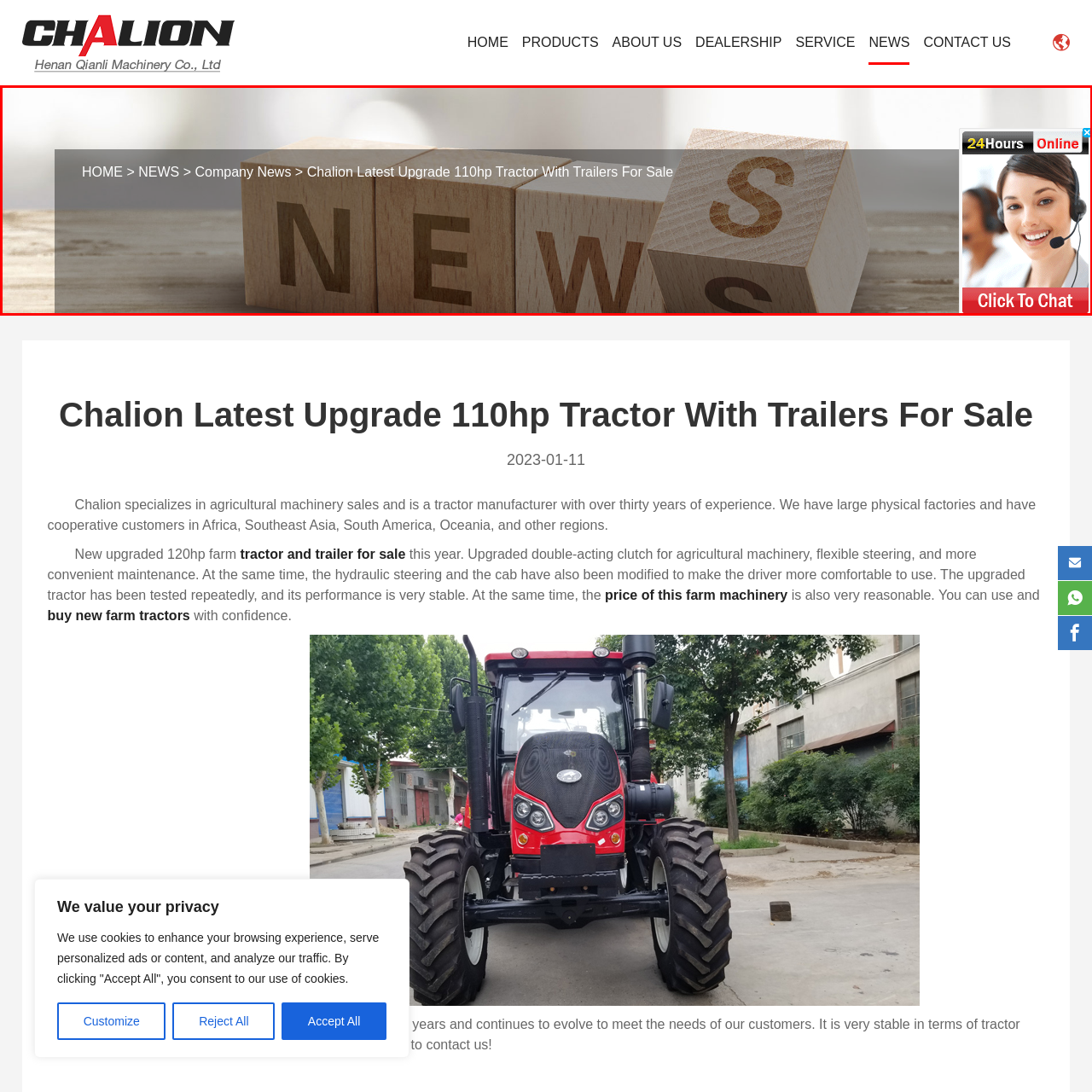Generate a detailed caption for the image that is outlined by the red border.

The image showcases a close-up view of wooden blocks arranged to prominently display the word "NEWS." This visual element conveys the theme of recent updates and announcements related to the company, Chalion, particularly highlighting their latest offering—a 110hp tractor with trailers for sale. The background features a soft, blurred effect, emphasizing the blocks while suggesting a warm, inviting atmosphere. The image is set within a header that includes navigation links back to the home page and related news categories, enhancing user engagement and orientation. This composition serves to draw attention to important company news and updates in the agricultural machinery sector.